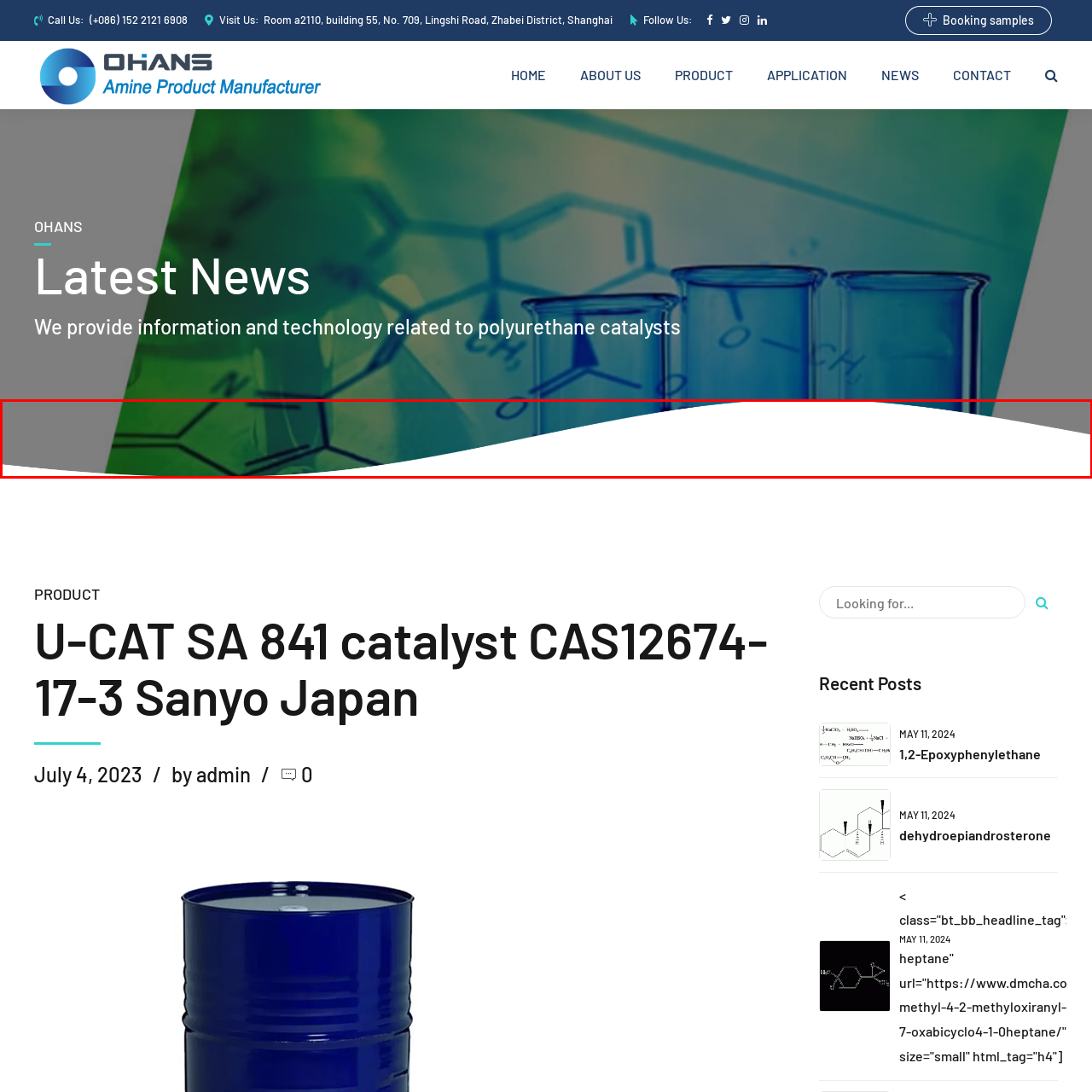Analyze the image surrounded by the red box and respond concisely: What field of innovation is represented in the image?

Polyurethane catalysts